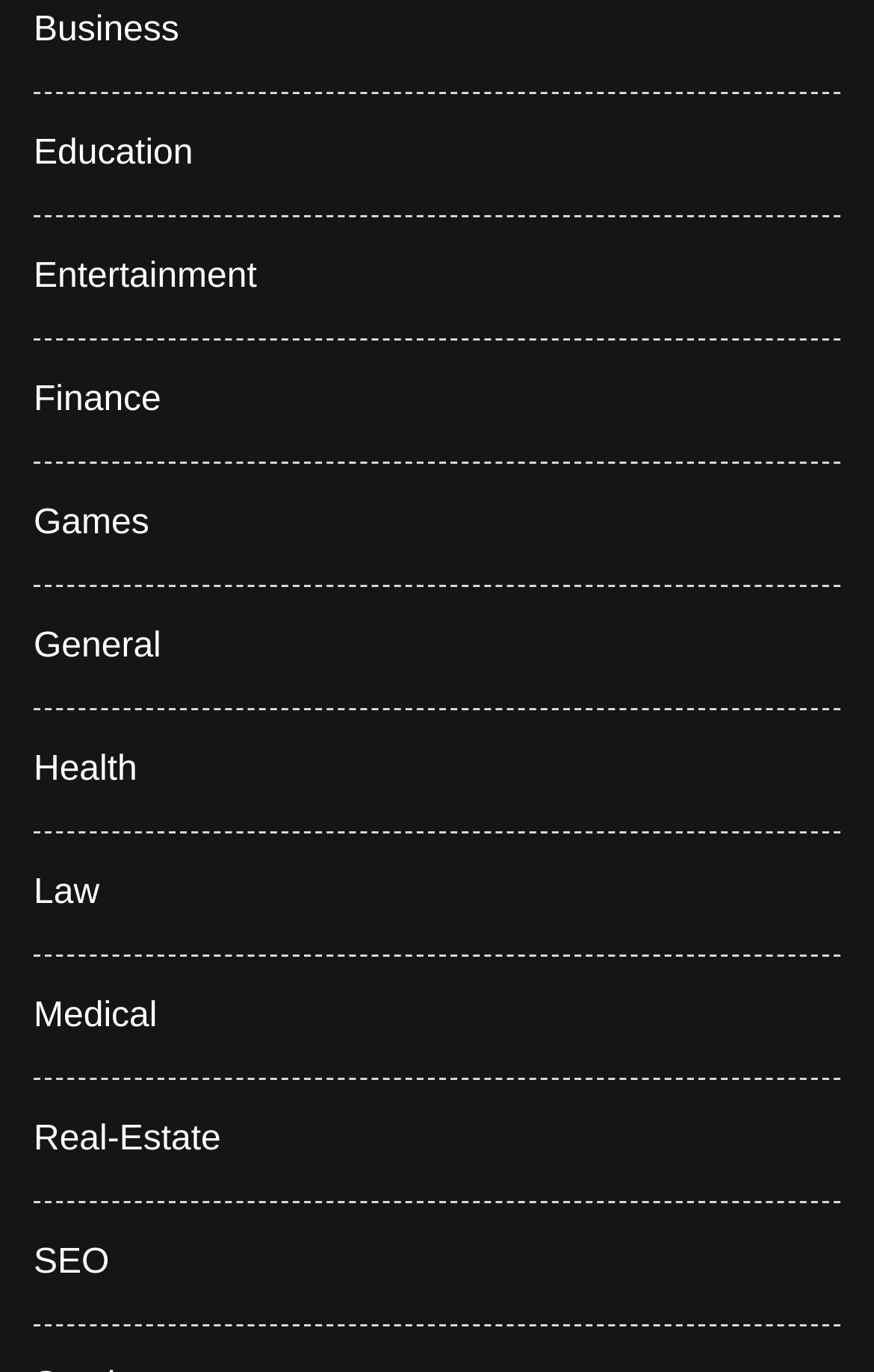Answer the question with a single word or phrase: 
Are the categories listed in alphabetical order?

Yes